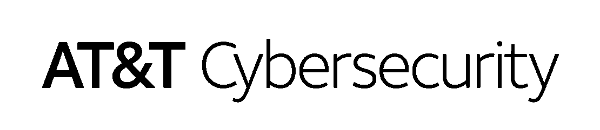Please respond to the question using a single word or phrase:
What is the company's name?

AT&T